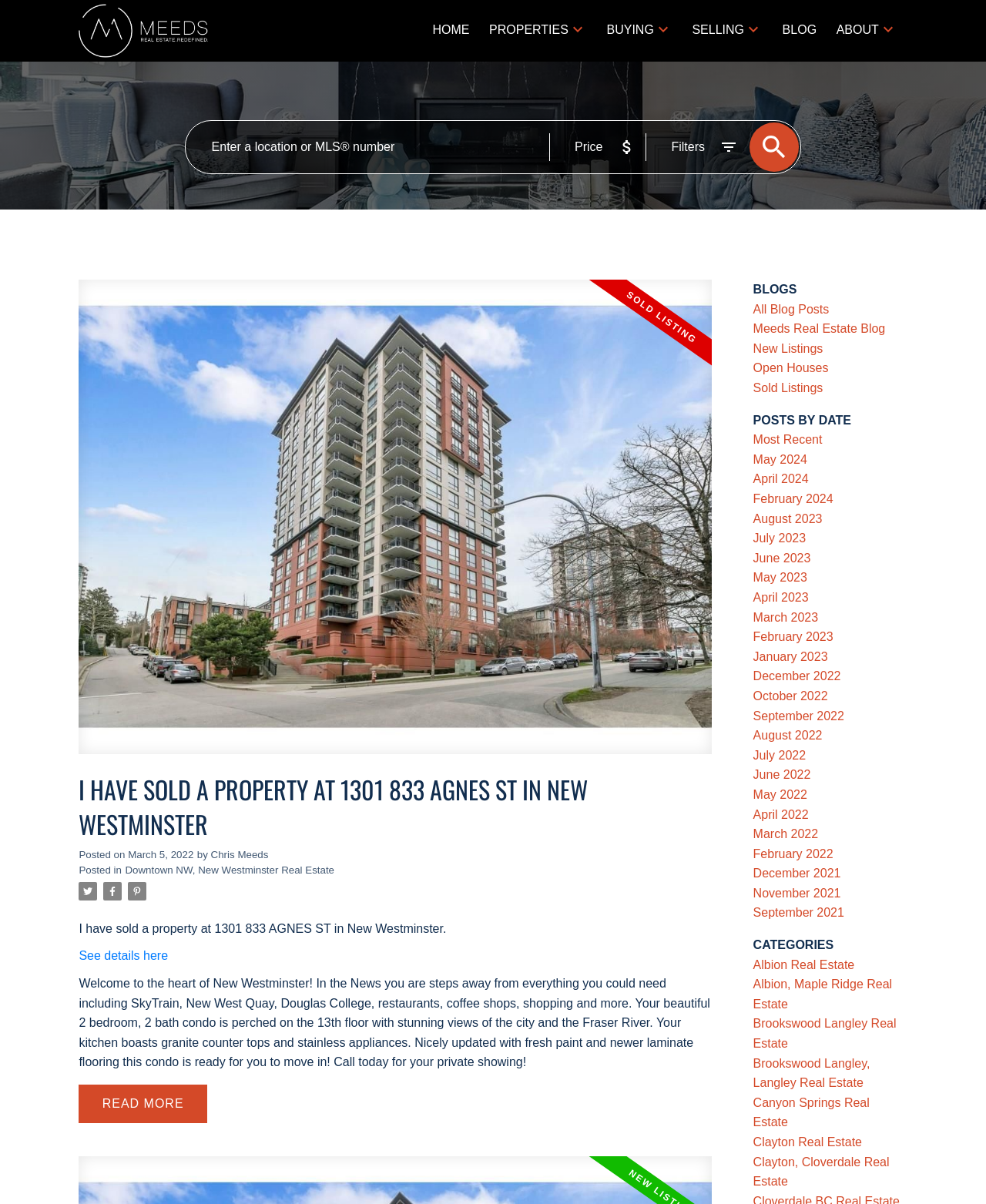What is the location of the property mentioned in the blog post?
Using the image, give a concise answer in the form of a single word or short phrase.

New Westminster